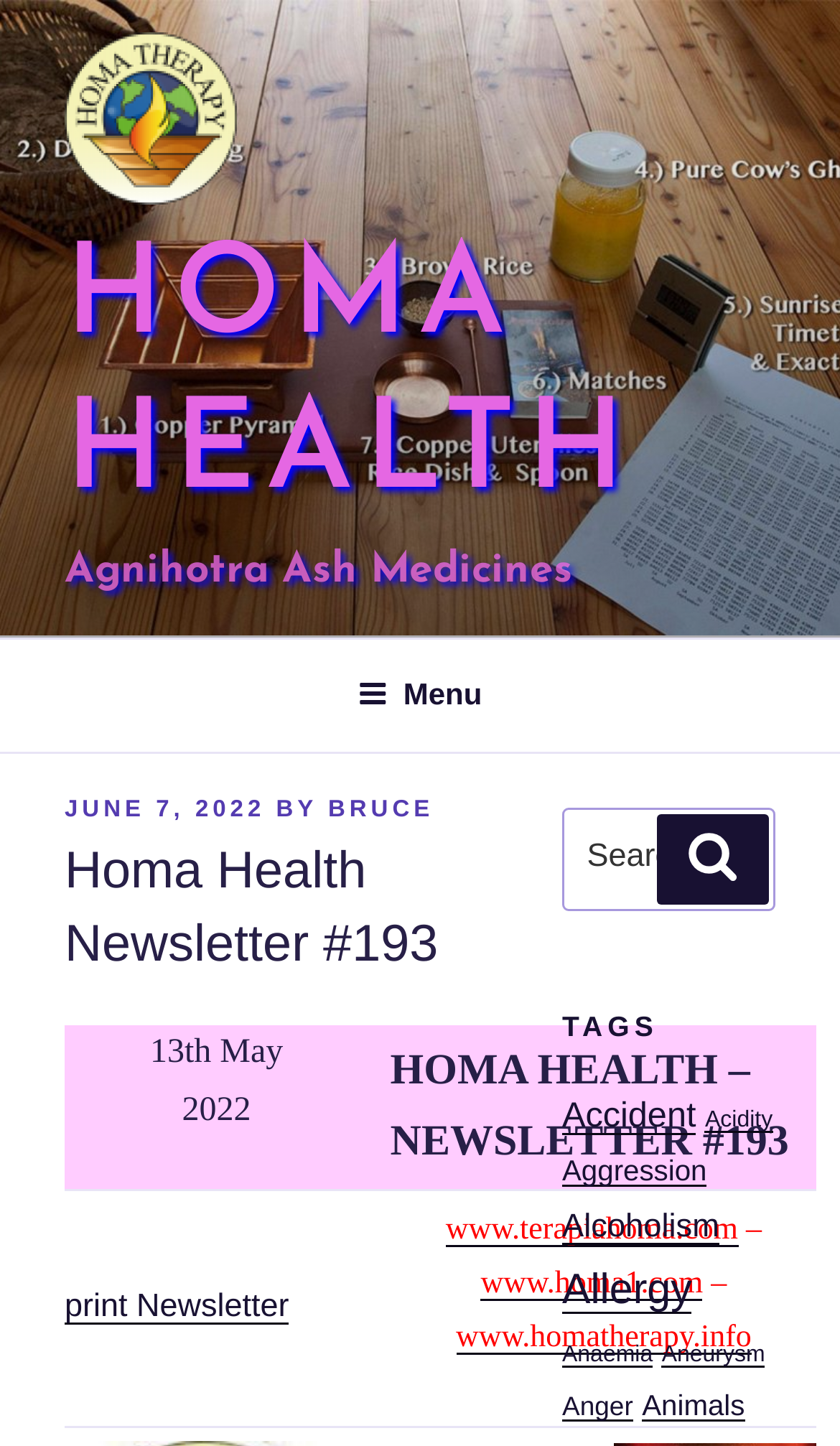Please locate the bounding box coordinates for the element that should be clicked to achieve the following instruction: "Search for a keyword". Ensure the coordinates are given as four float numbers between 0 and 1, i.e., [left, top, right, bottom].

[0.669, 0.558, 0.923, 0.63]